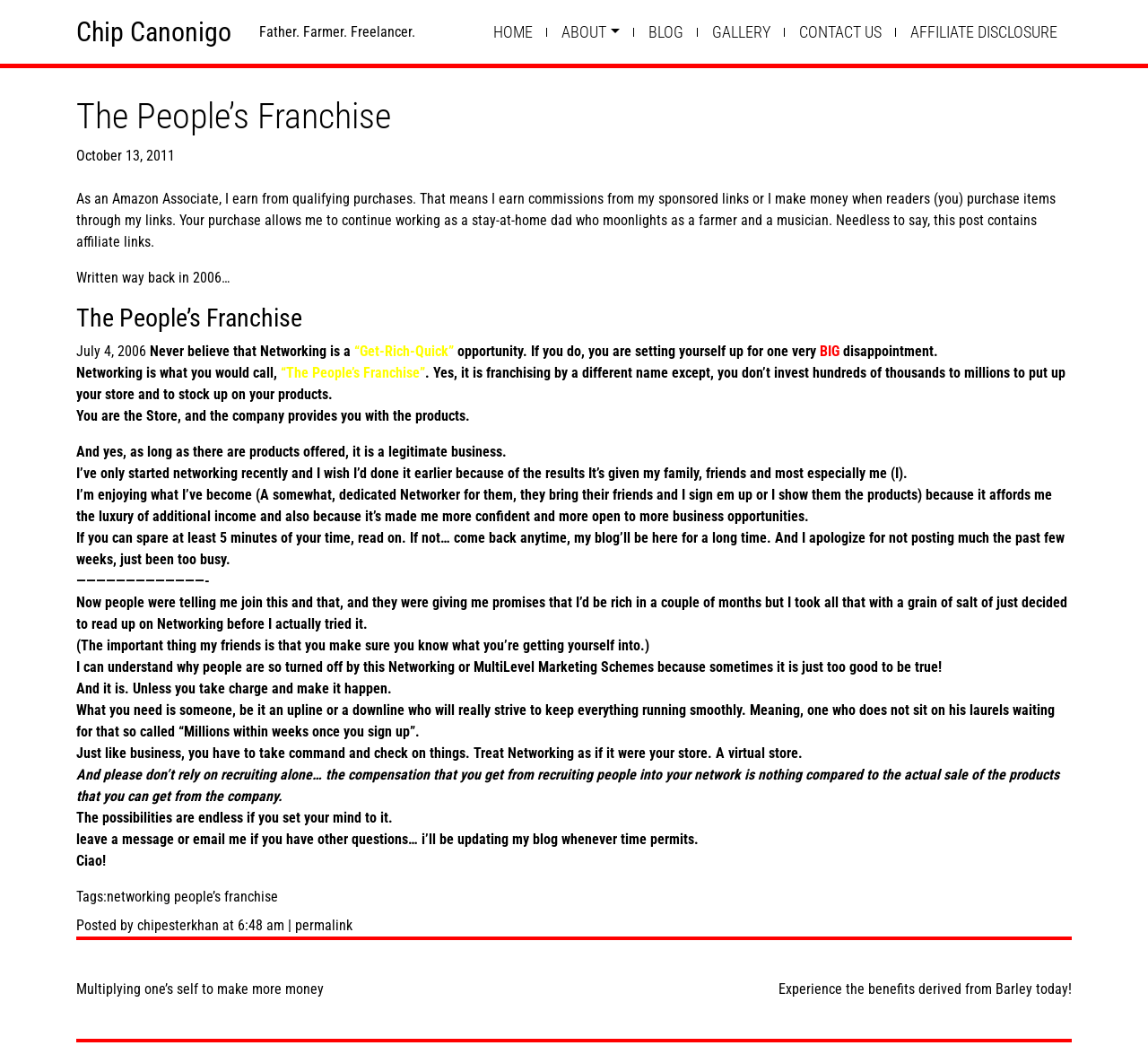What is the purpose of the affiliate links?
Based on the image, answer the question with as much detail as possible.

The author mentions that they earn commissions from sponsored links or when readers purchase items through their links, indicating that the purpose of the affiliate links is to generate income.